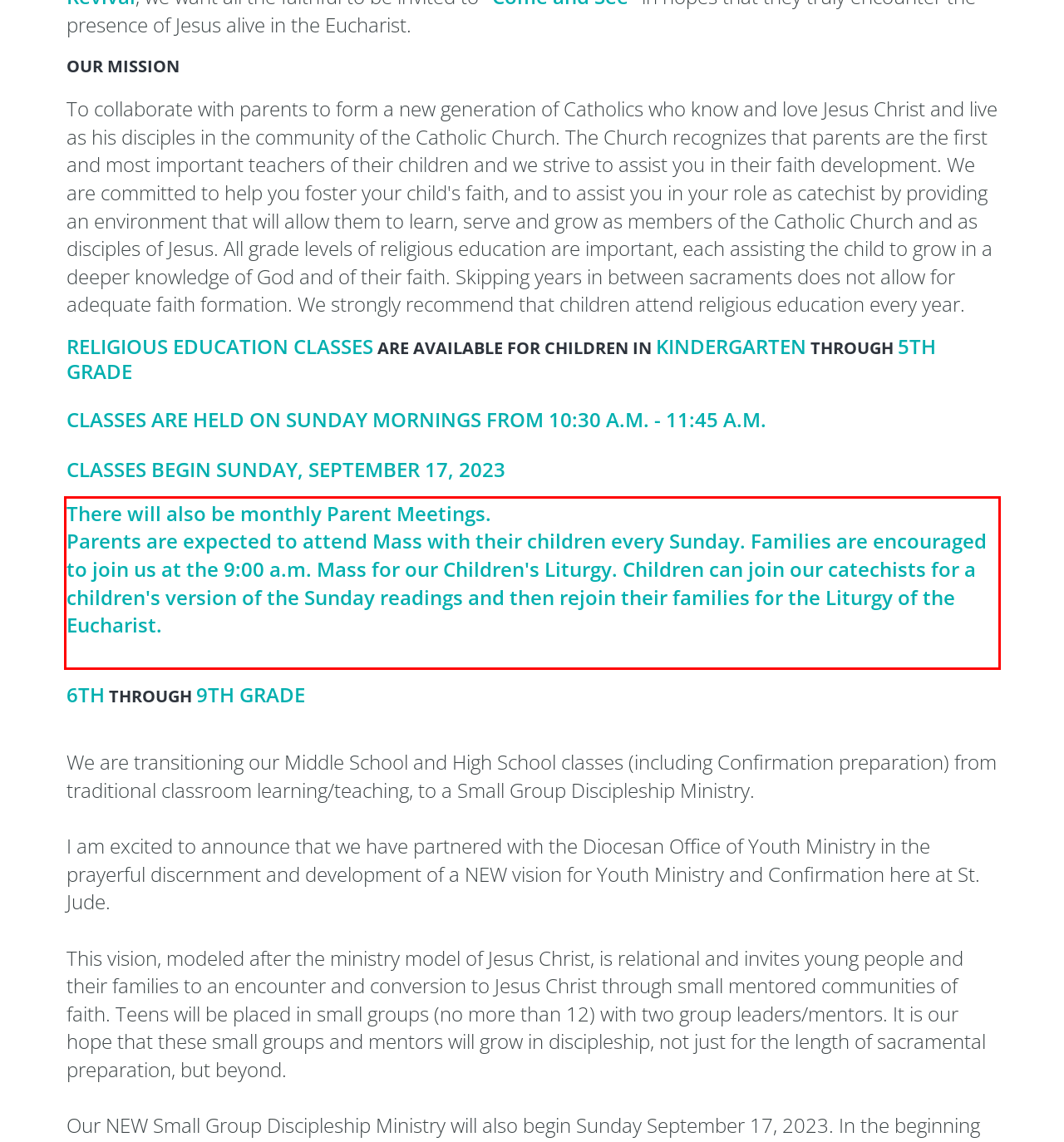You have a screenshot of a webpage with a red bounding box. Use OCR to generate the text contained within this red rectangle.

There will also be monthly Parent Meetings. Parents are expected to attend Mass with their children every Sunday. Families are encouraged to join us at the 9:00 a.m. Mass for our Children's Liturgy. Children can join our catechists for a children's version of the Sunday readings and then rejoin their families for the Liturgy of the Eucharist.